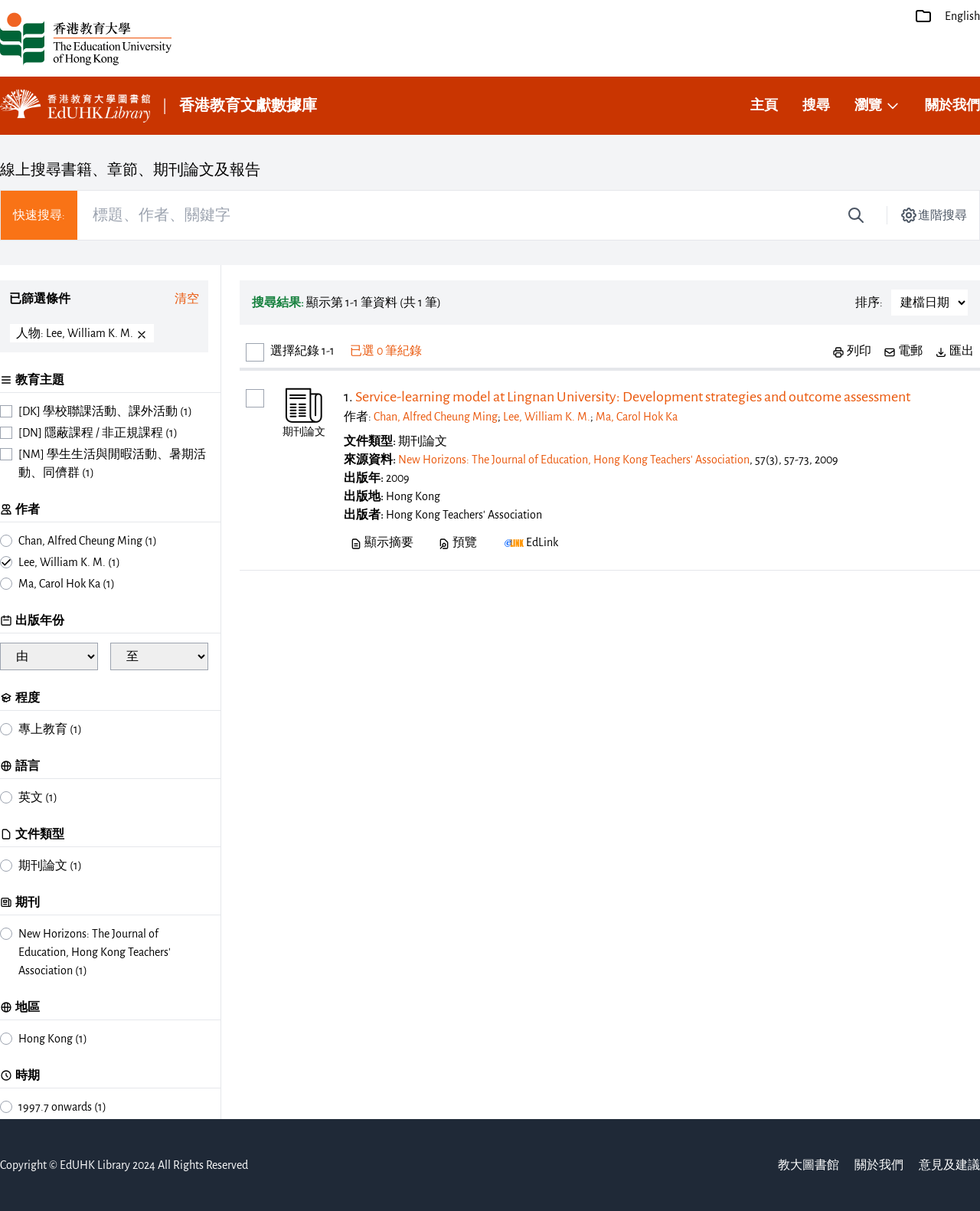Bounding box coordinates are to be given in the format (top-left x, top-left y, bottom-right x, bottom-right y). All values must be floating point numbers between 0 and 1. Provide the bounding box coordinate for the UI element described as: EdLink

[0.505, 0.438, 0.576, 0.458]